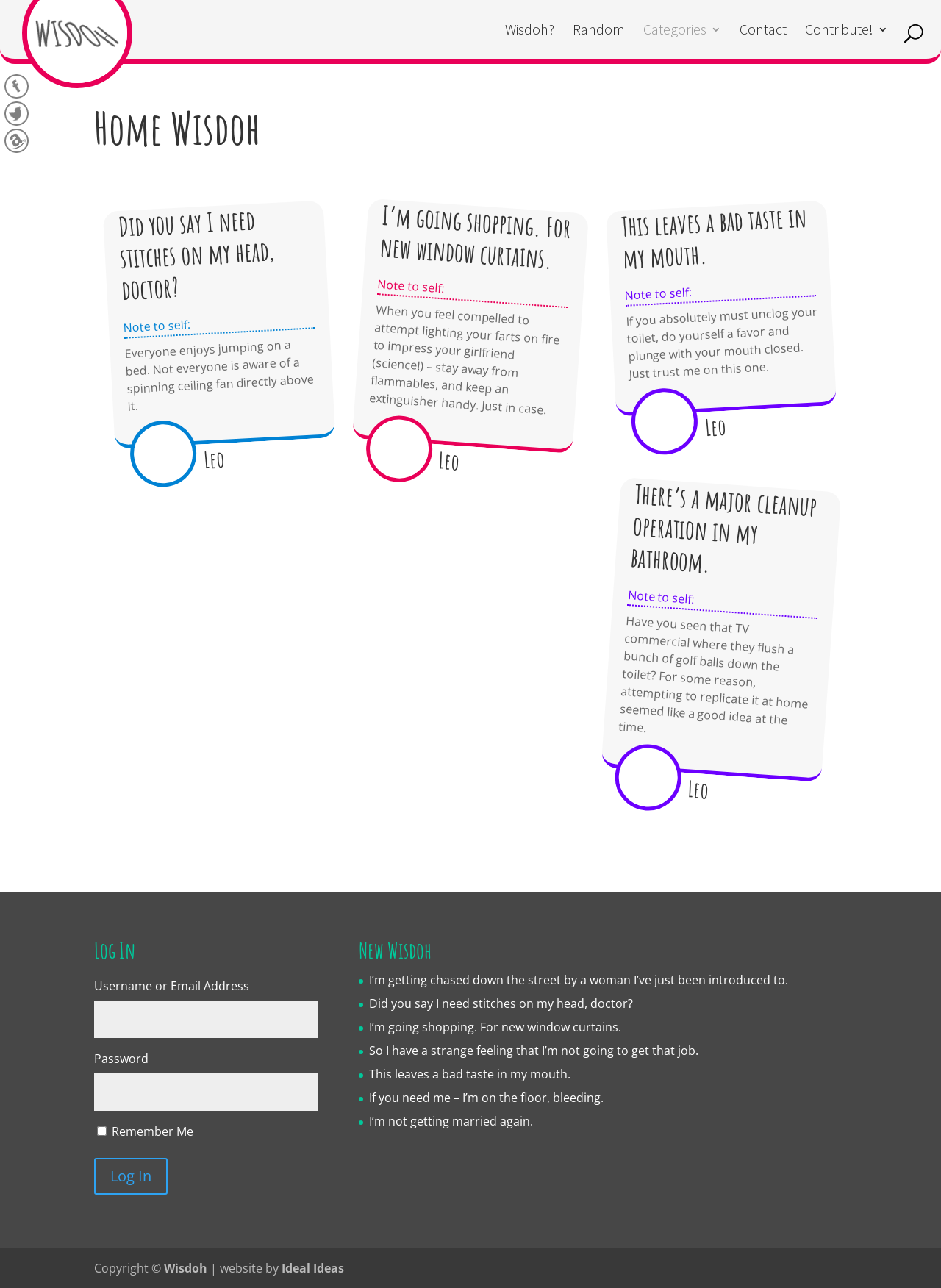For the following element description, predict the bounding box coordinates in the format (top-left x, top-left y, bottom-right x, bottom-right y). All values should be floating point numbers between 0 and 1. Description: I’m not getting married again.

[0.392, 0.864, 0.566, 0.877]